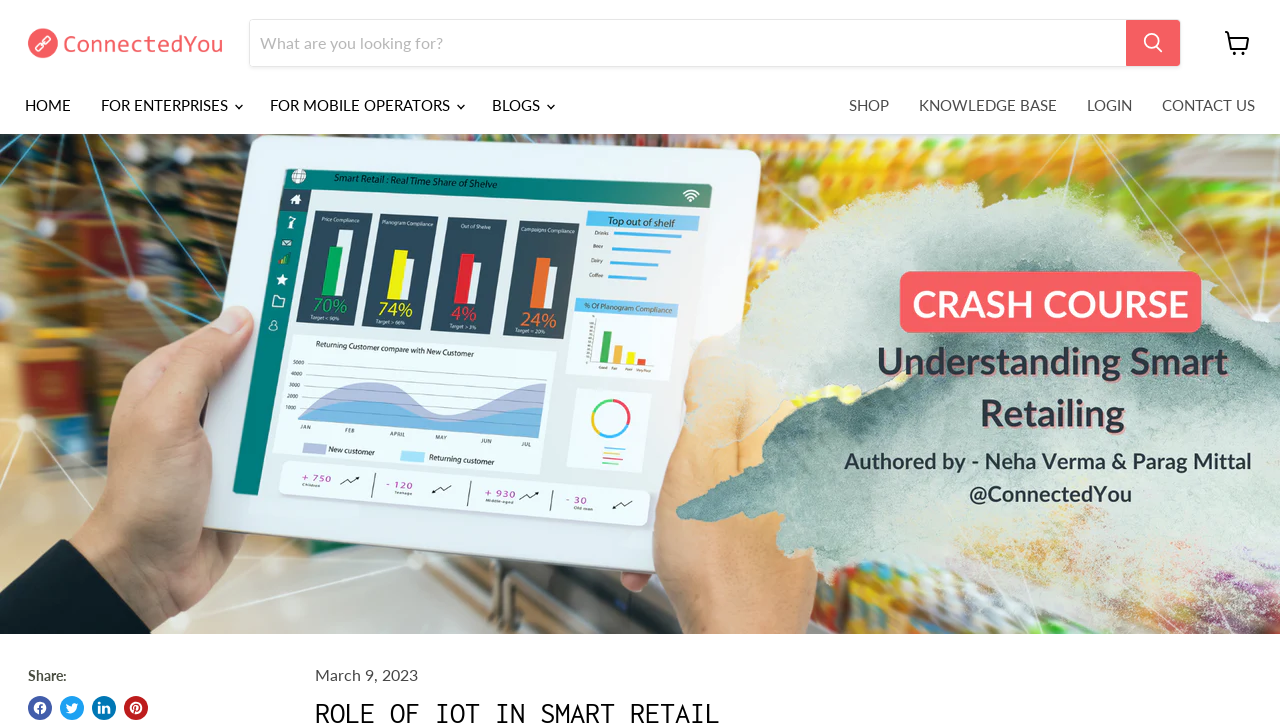Using the information in the image, give a comprehensive answer to the question: 
What is the position of the search bar?

Based on the bounding box coordinates, the search bar is located at [0.195, 0.026, 0.923, 0.092], which indicates it is positioned at the top right of the webpage.